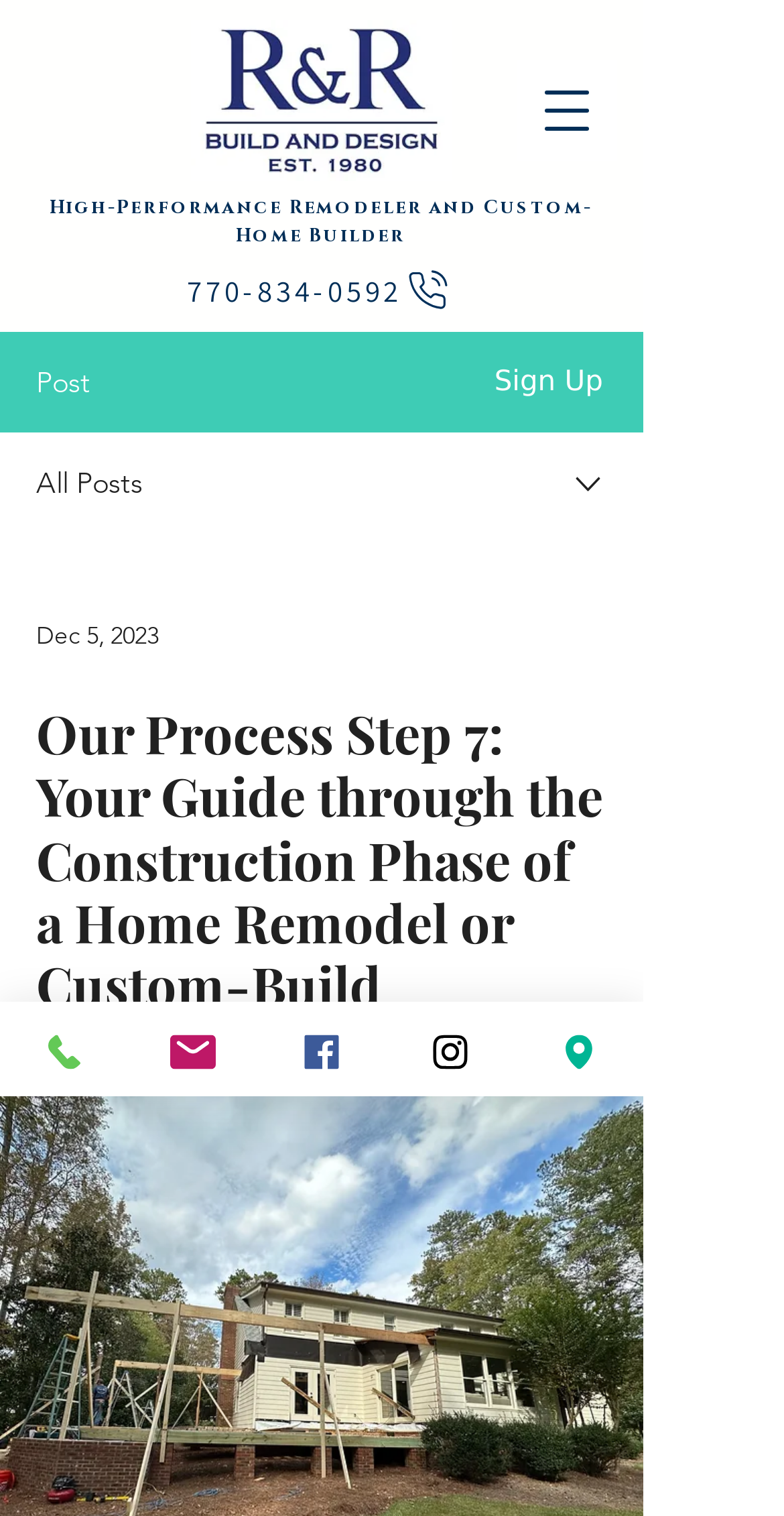What is the type of business?
Based on the screenshot, provide a one-word or short-phrase response.

Home remodeler and custom-home builder